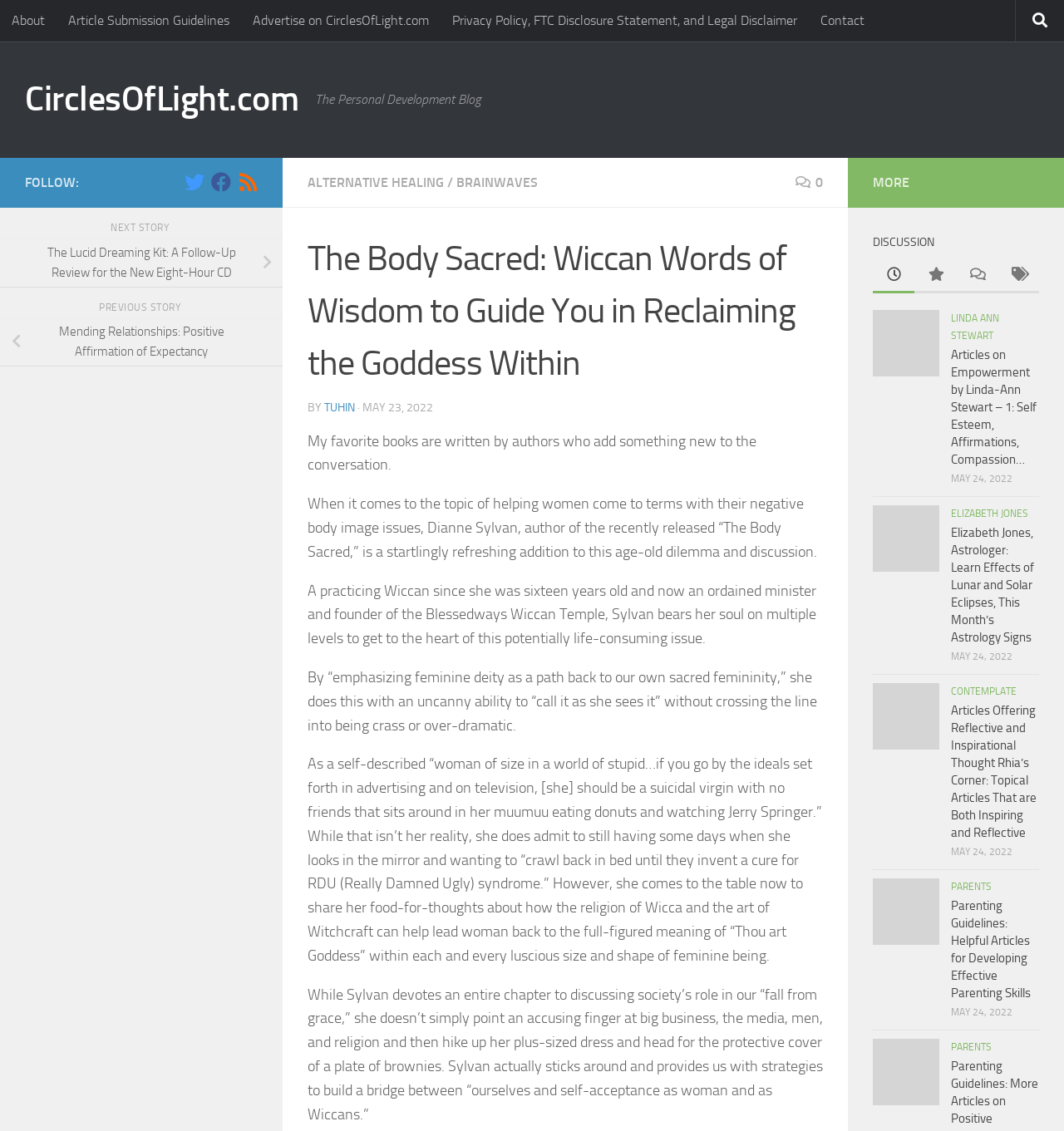Locate the bounding box coordinates of the element's region that should be clicked to carry out the following instruction: "View the next story". The coordinates need to be four float numbers between 0 and 1, i.e., [left, top, right, bottom].

[0.104, 0.196, 0.162, 0.206]